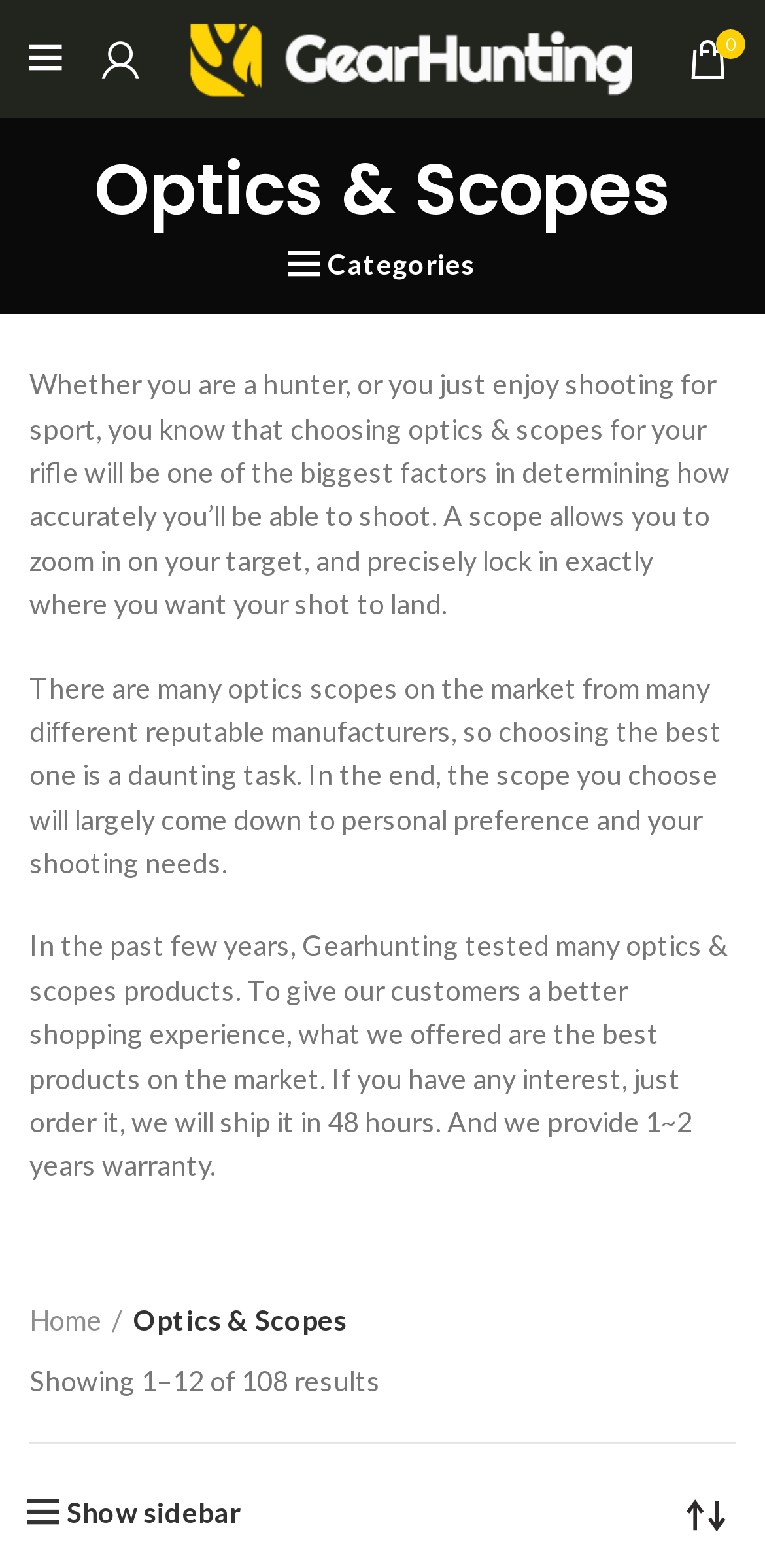Please predict the bounding box coordinates of the element's region where a click is necessary to complete the following instruction: "Go to the GearHunting homepage". The coordinates should be represented by four float numbers between 0 and 1, i.e., [left, top, right, bottom].

[0.233, 0.024, 0.849, 0.046]